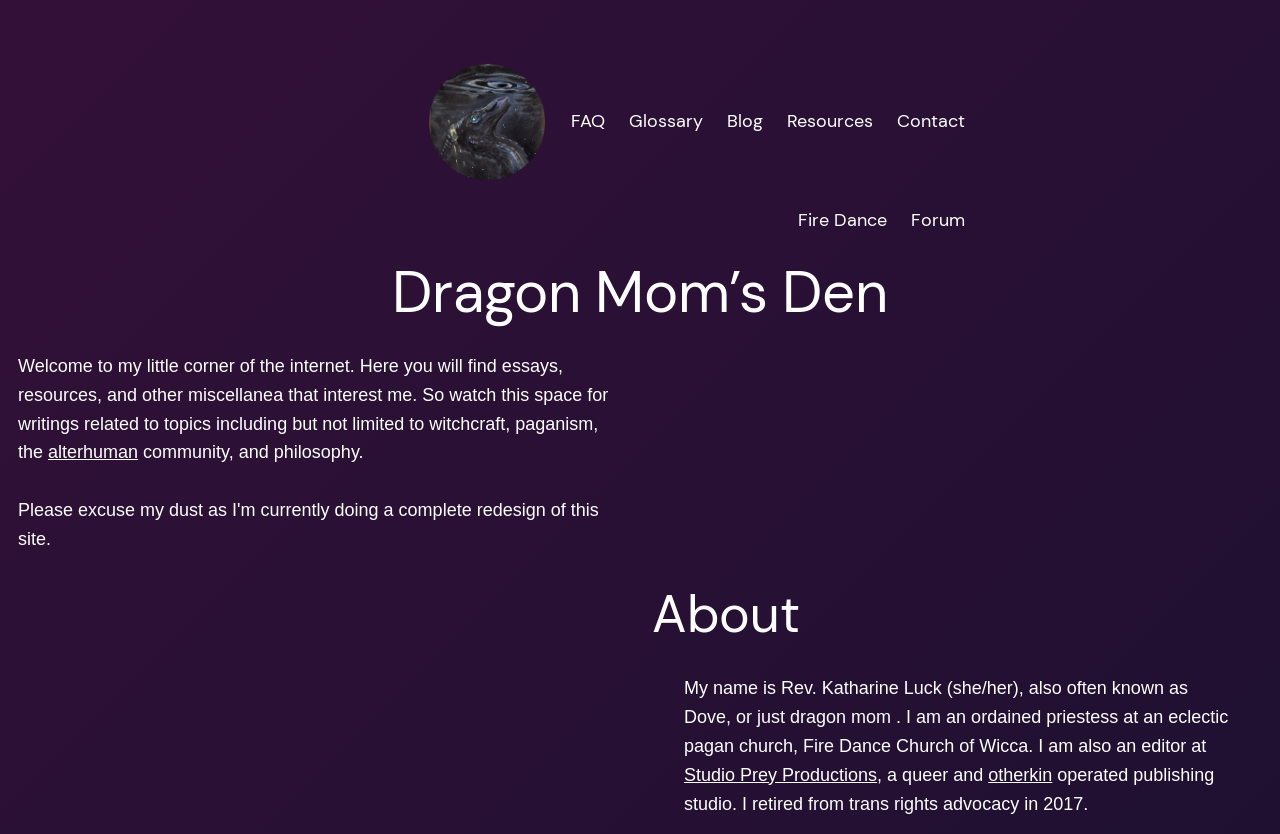Please mark the bounding box coordinates of the area that should be clicked to carry out the instruction: "Check the Glossary".

[0.491, 0.128, 0.549, 0.163]